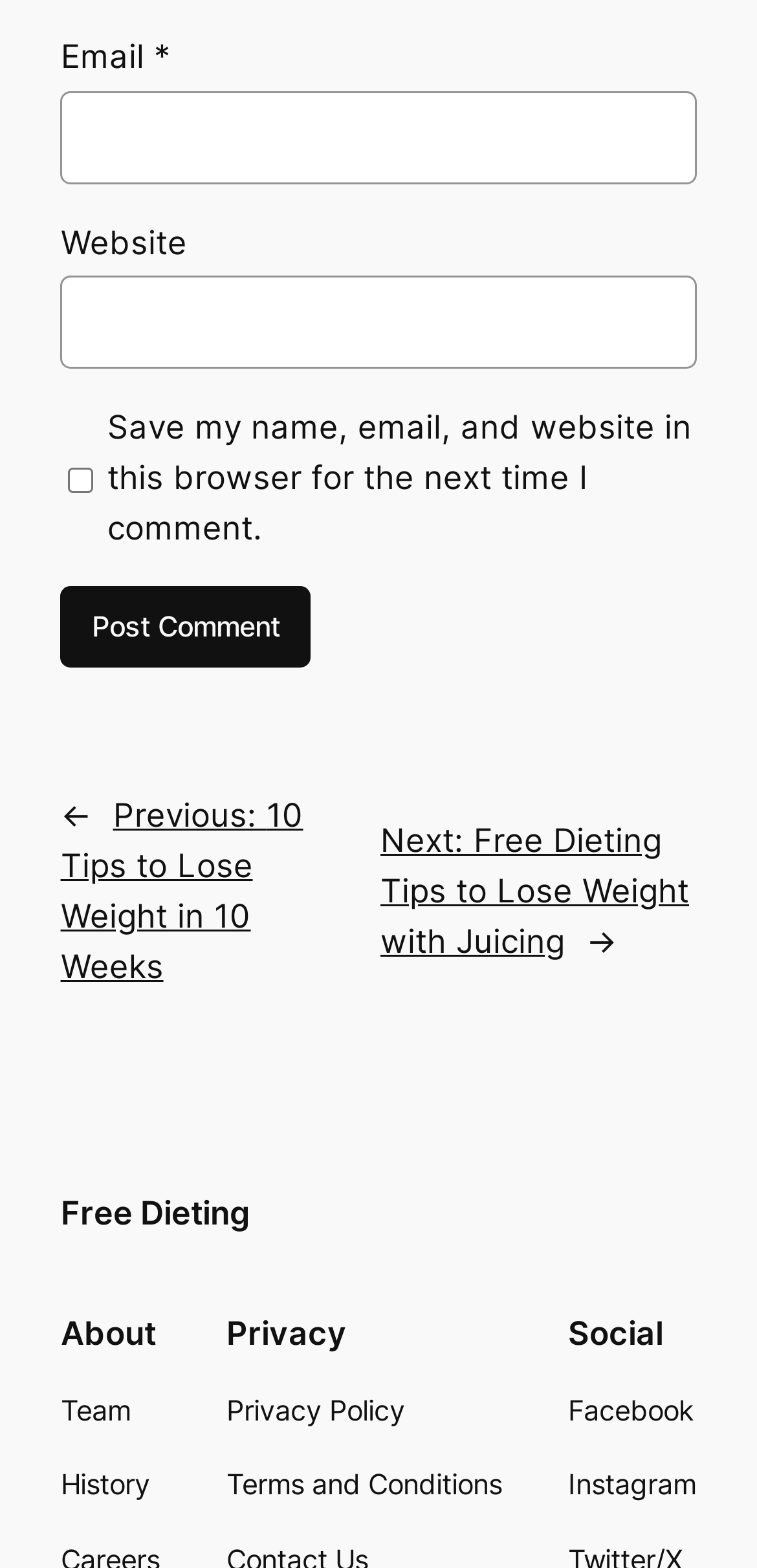What is the purpose of the checkbox?
Kindly give a detailed and elaborate answer to the question.

The checkbox has a description 'Save my name, email, and website in this browser for the next time I comment.' which indicates its purpose is to save the comment information for future use.